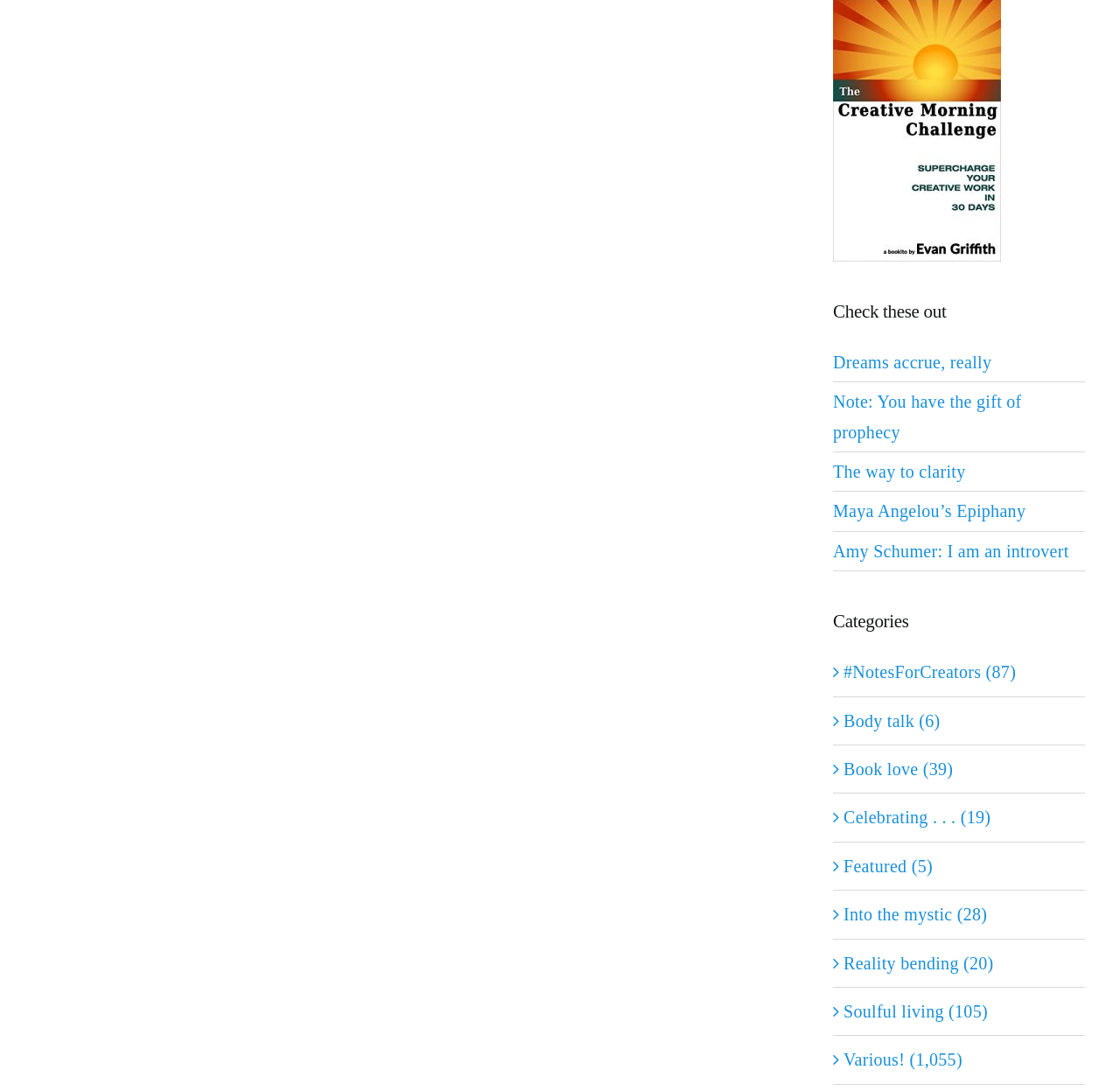Pinpoint the bounding box coordinates of the element to be clicked to execute the instruction: "View 'Categories'".

[0.744, 0.56, 0.969, 0.58]